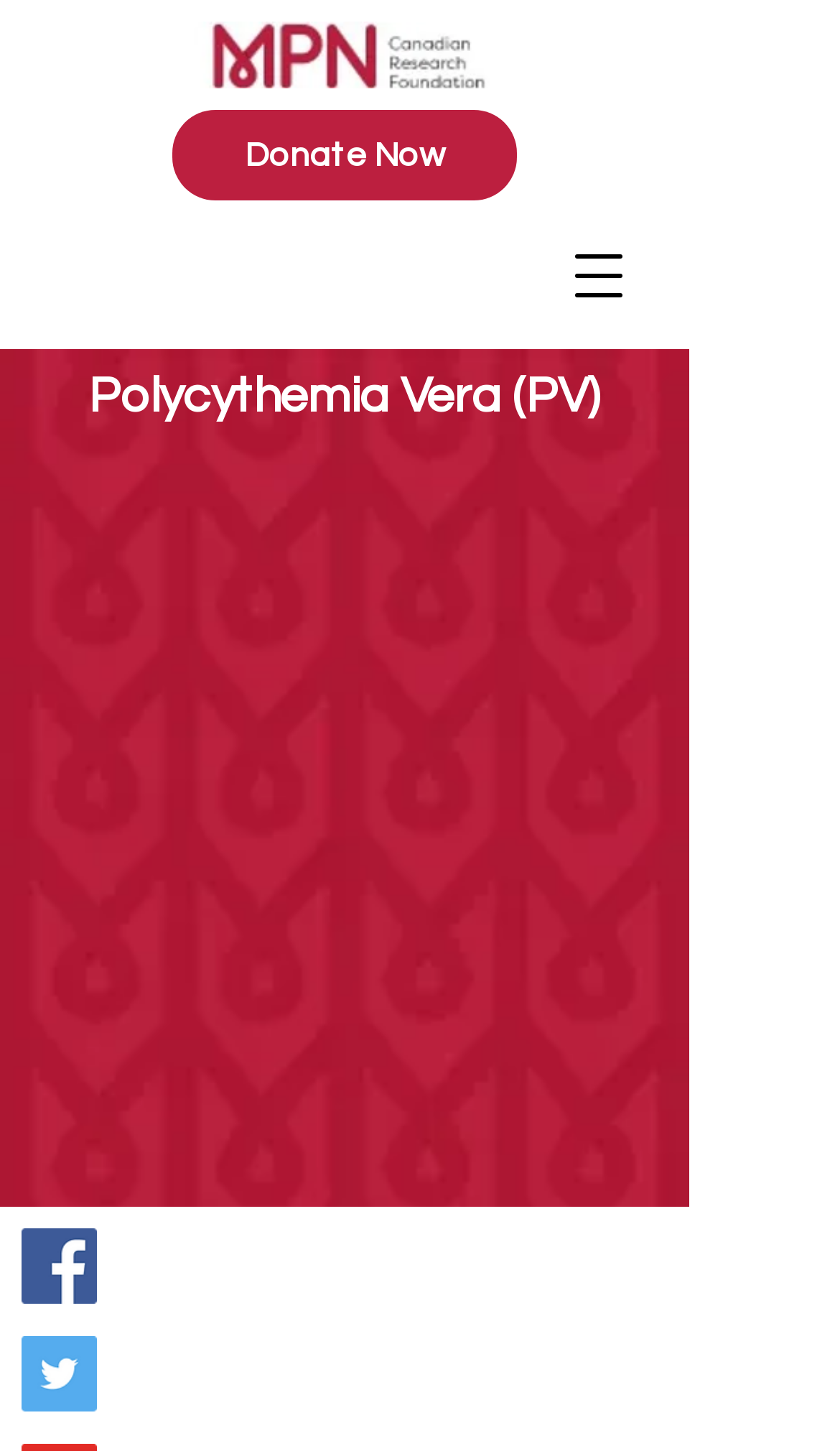What is the color of the background?
Look at the image and answer the question with a single word or phrase.

Not specified